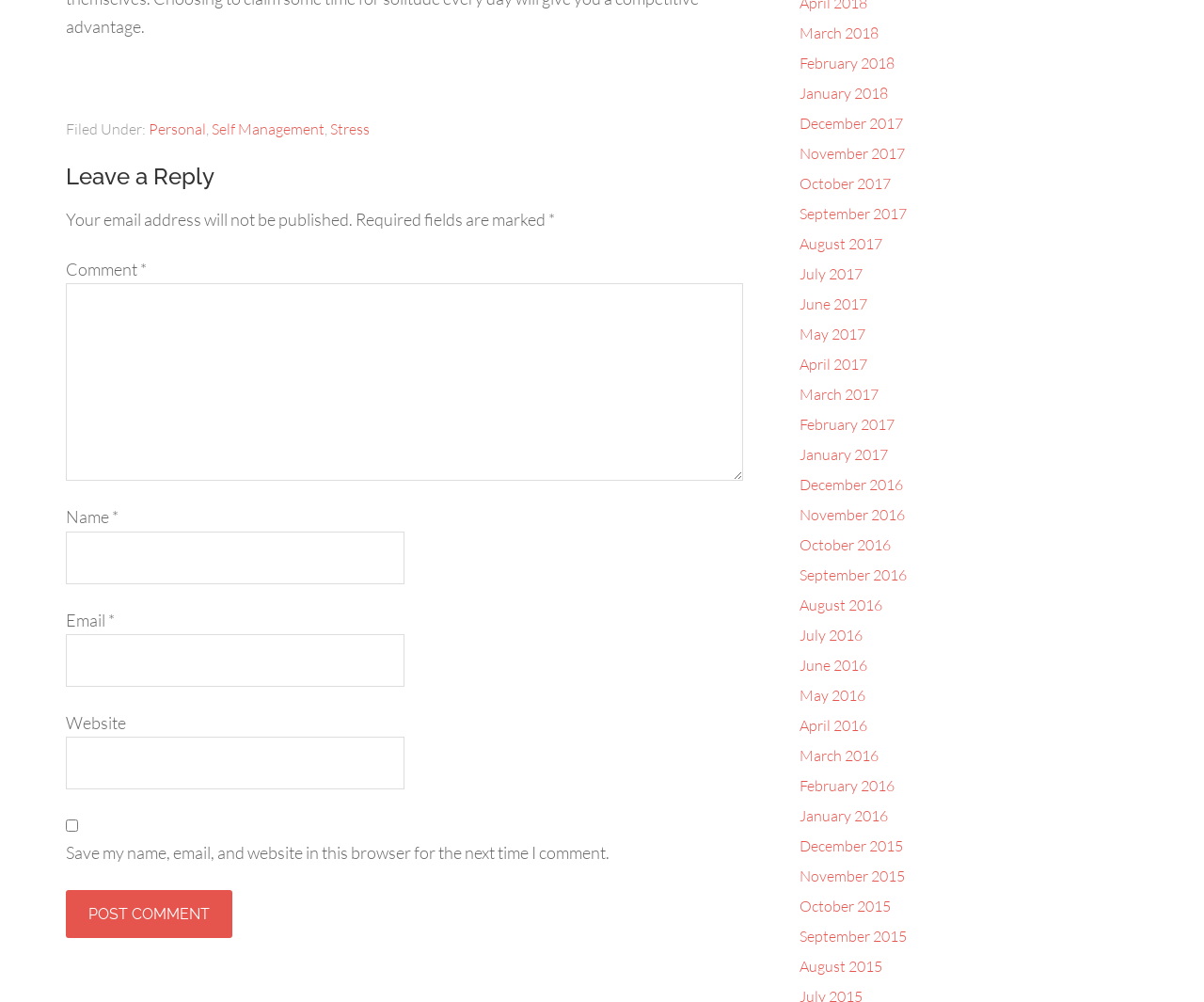Can you specify the bounding box coordinates for the region that should be clicked to fulfill this instruction: "Enter your name".

[0.055, 0.53, 0.336, 0.583]